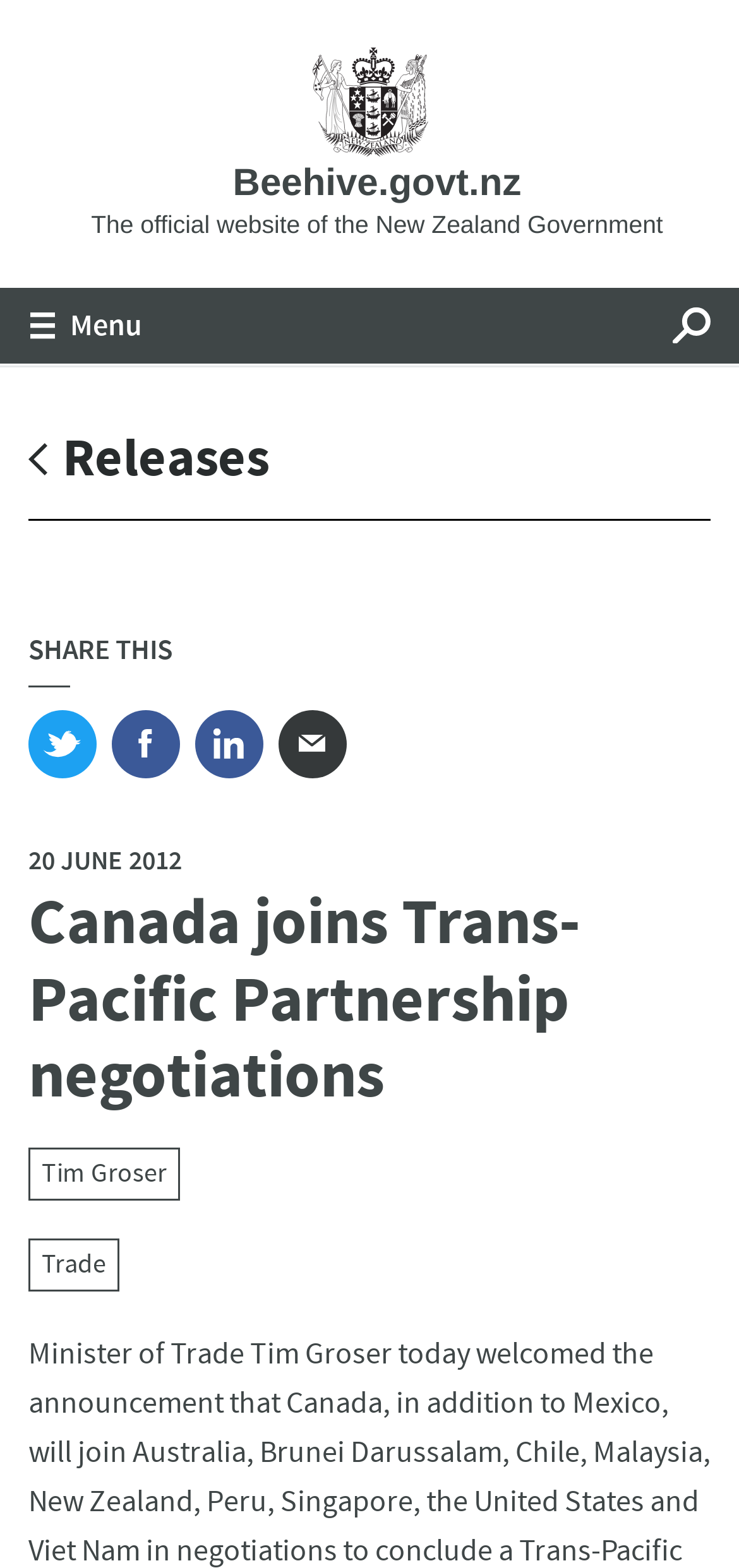Refer to the image and provide an in-depth answer to the question:
What is the name of the official website?

I found the answer by looking at the link 'Home Beehive.govt.nz The official website of the New Zealand Government' which is located at the top of the webpage.